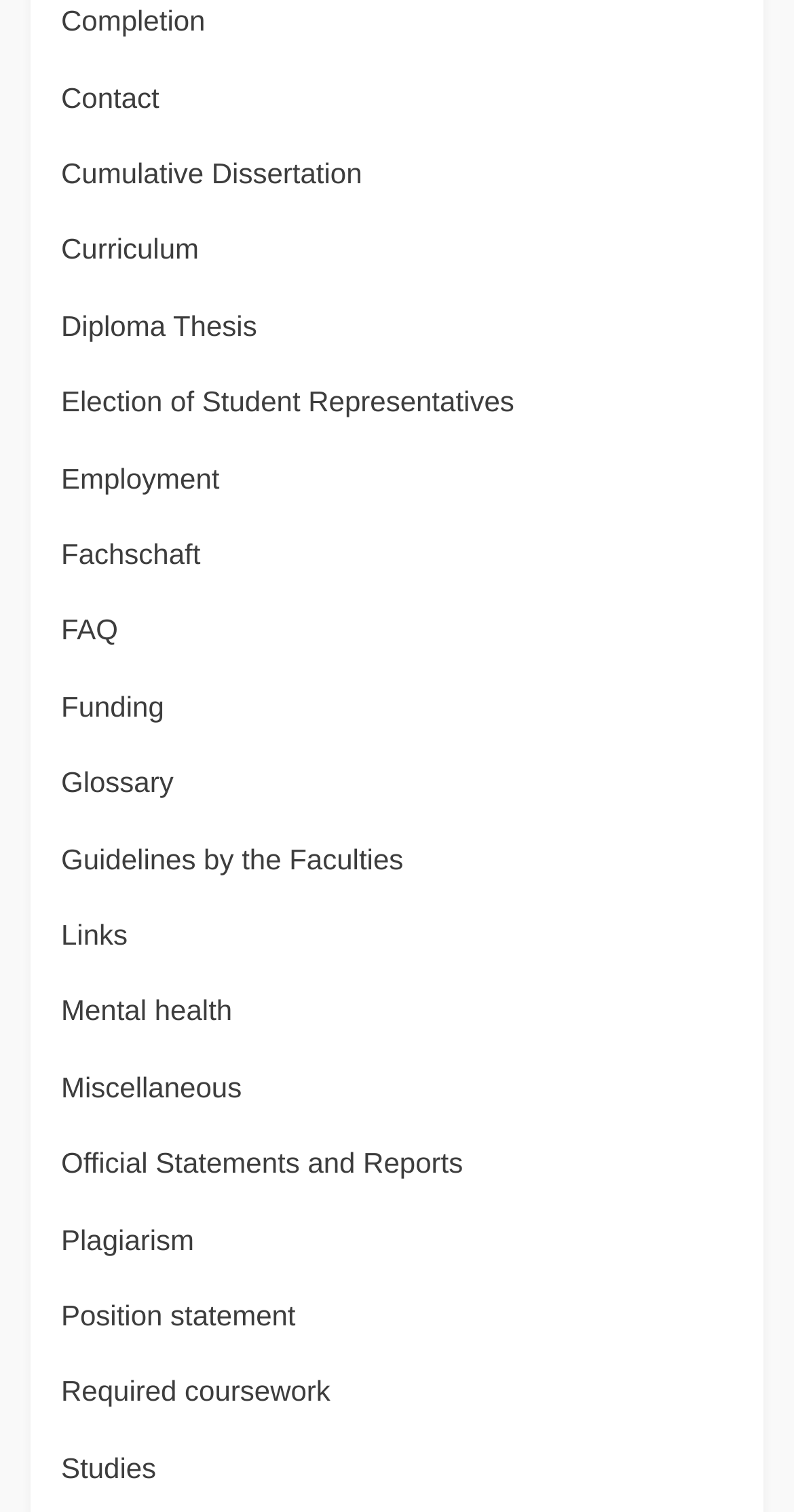Please identify the bounding box coordinates of the element I need to click to follow this instruction: "Access curriculum details".

[0.077, 0.154, 0.25, 0.176]